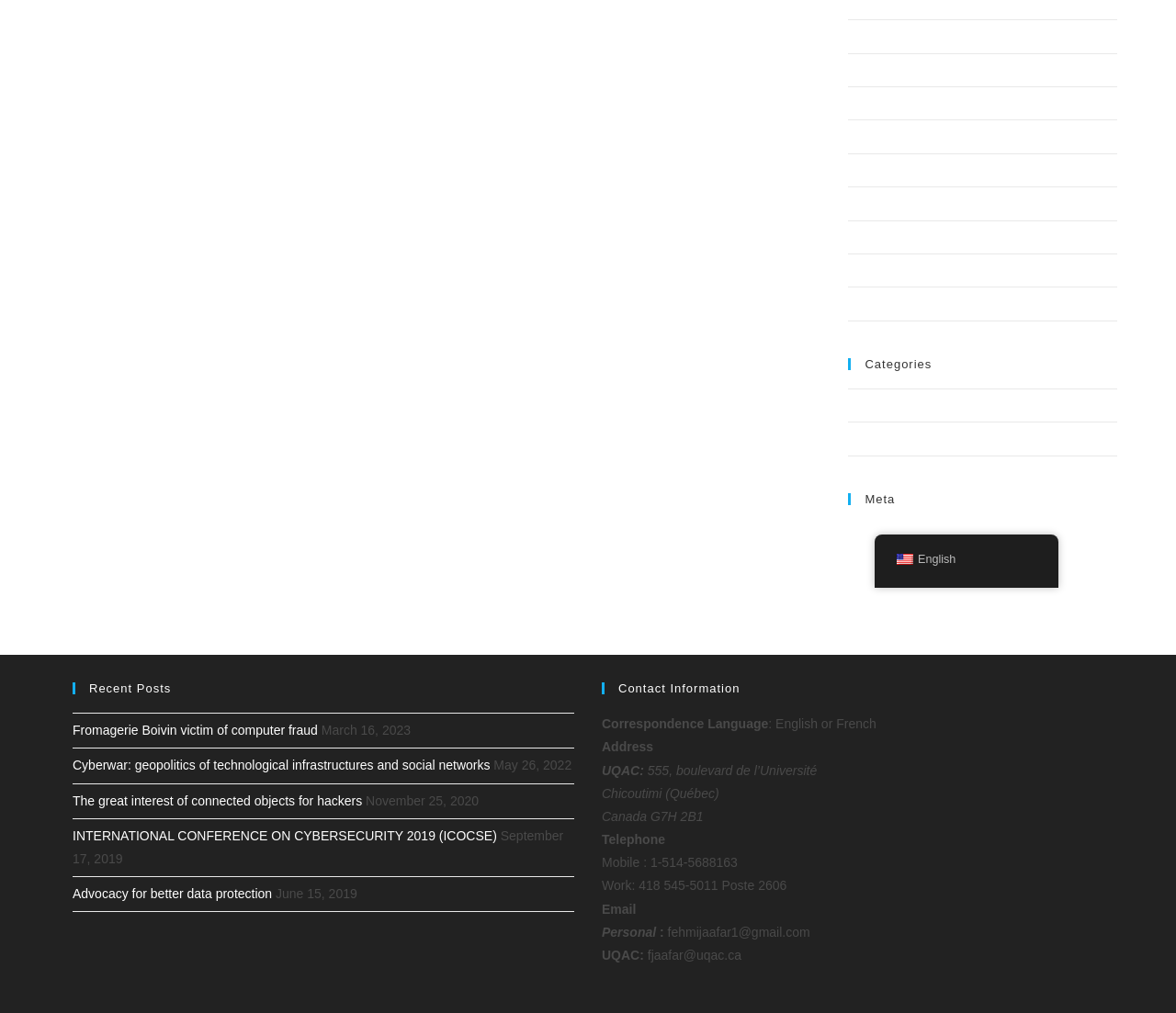Using the description: "Advocacy for better data protection", determine the UI element's bounding box coordinates. Ensure the coordinates are in the format of four float numbers between 0 and 1, i.e., [left, top, right, bottom].

[0.062, 0.875, 0.231, 0.889]